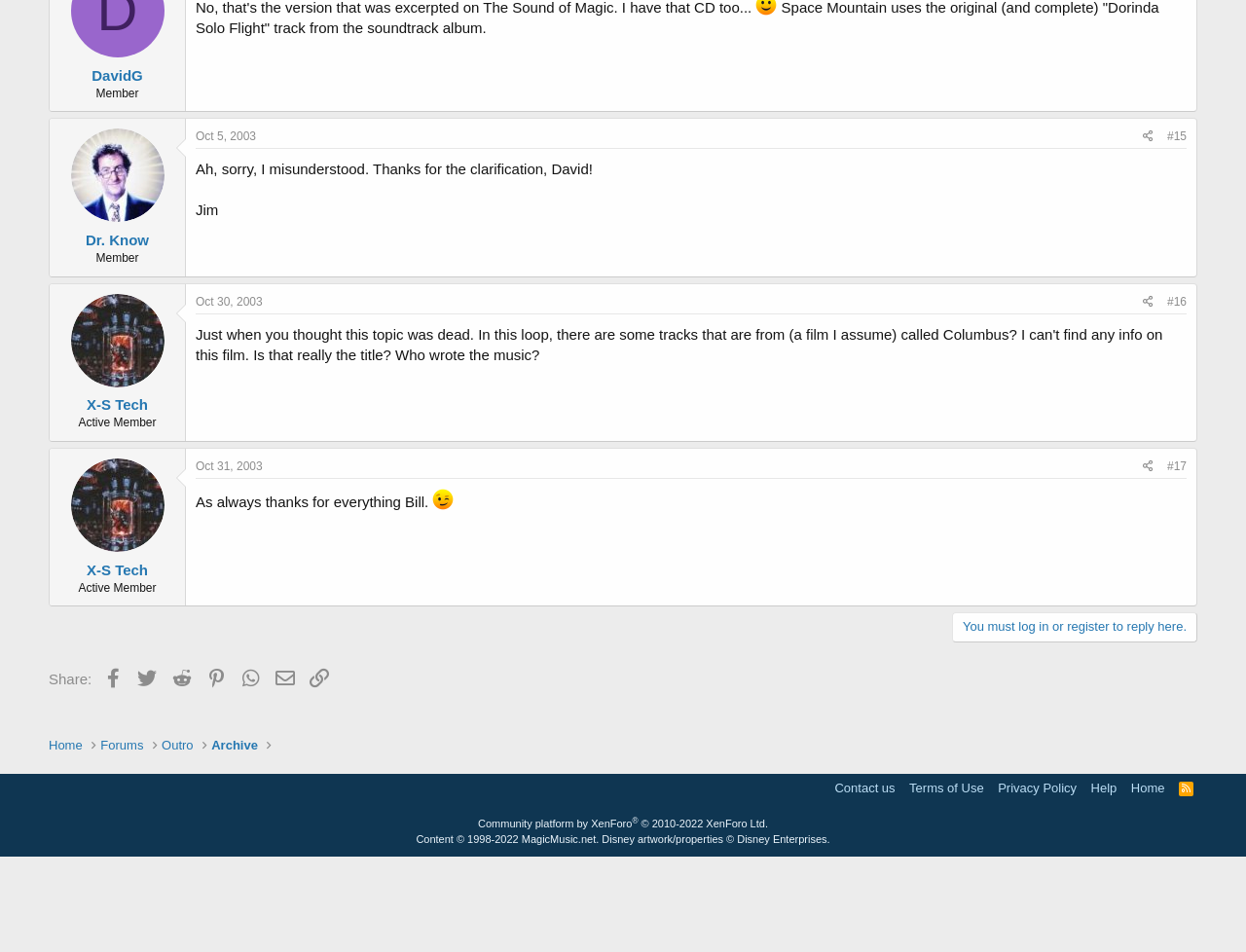Locate the bounding box coordinates of the UI element described by: "aria-label="Share"". The bounding box coordinates should consist of four float numbers between 0 and 1, i.e., [left, top, right, bottom].

[0.912, 0.132, 0.931, 0.156]